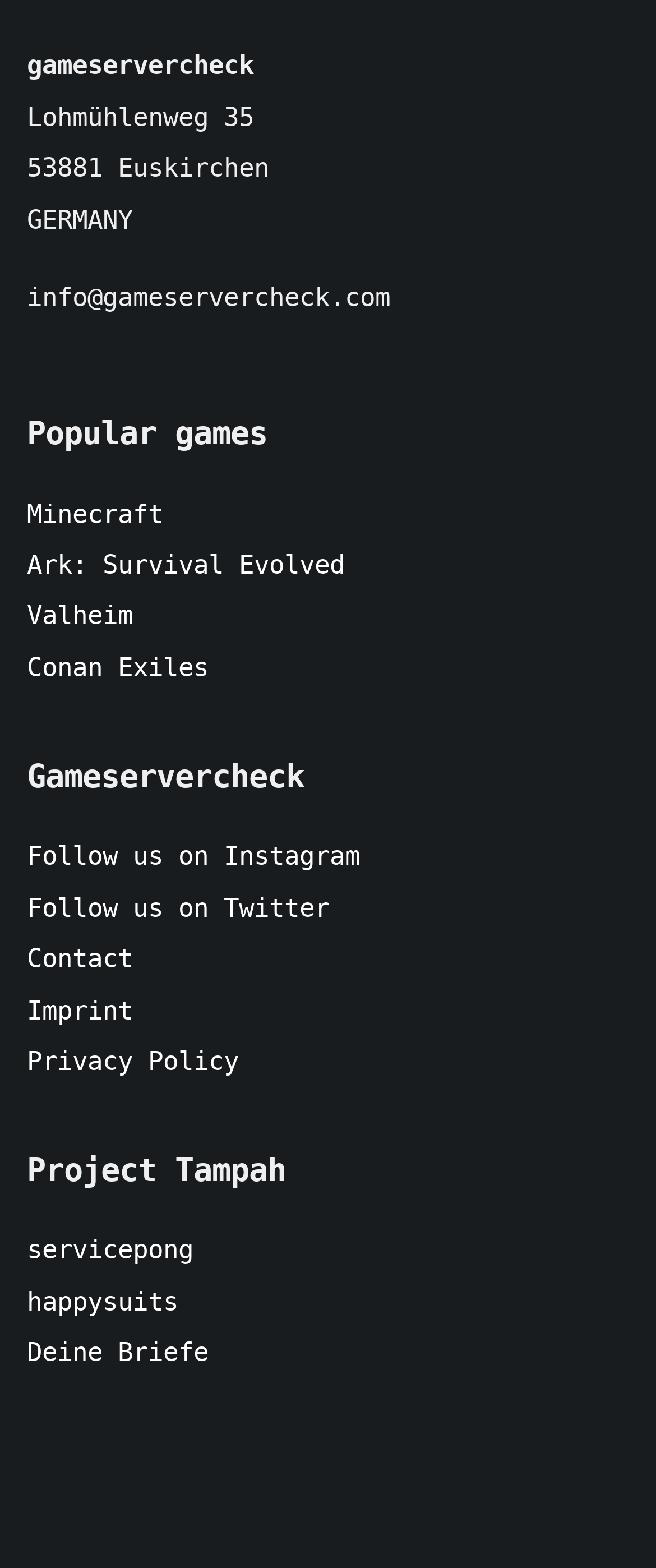Please specify the bounding box coordinates for the clickable region that will help you carry out the instruction: "Check Minecraft game server".

[0.041, 0.318, 0.249, 0.338]